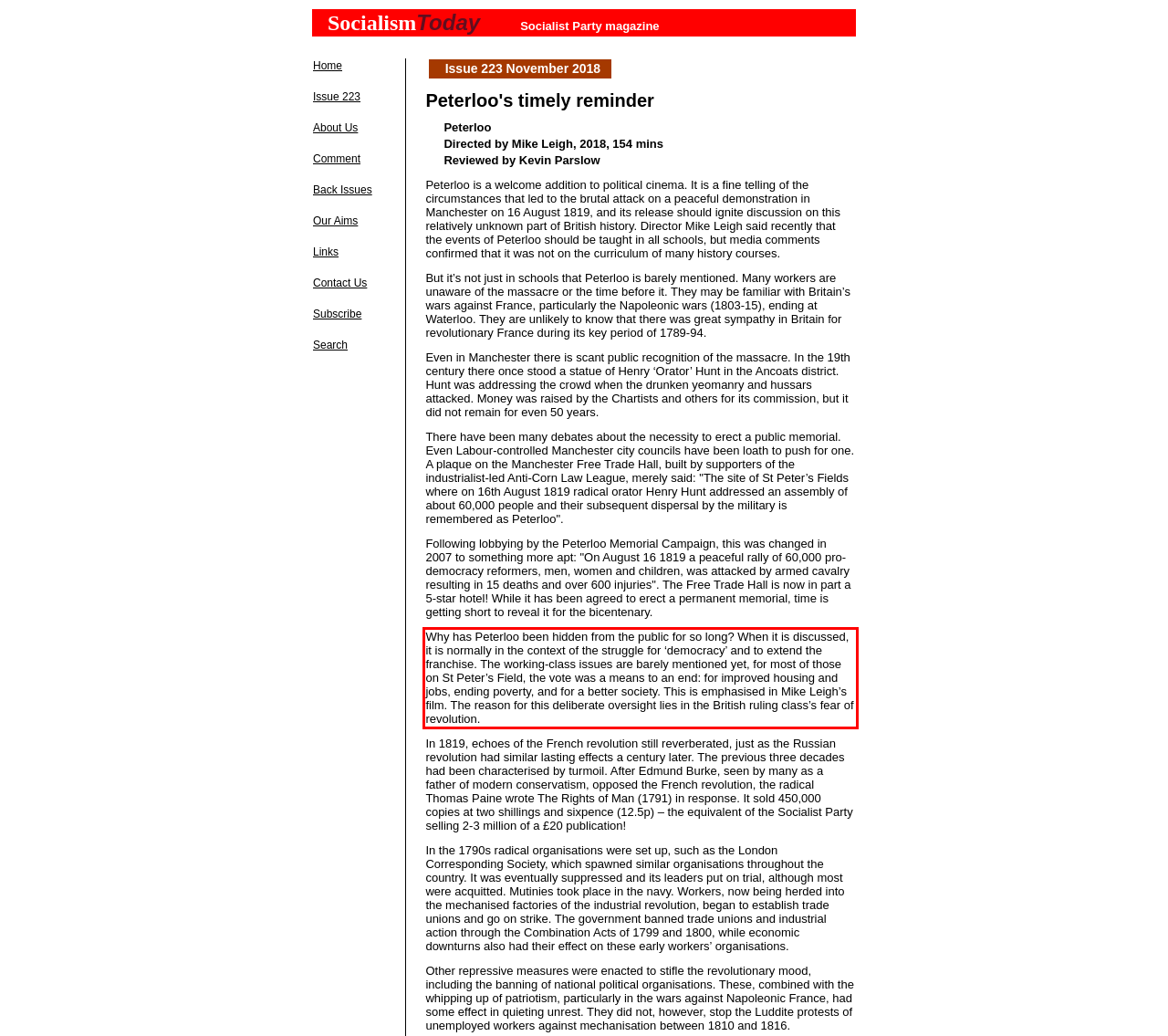Given the screenshot of the webpage, identify the red bounding box, and recognize the text content inside that red bounding box.

Why has Peterloo been hidden from the public for so long? When it is discussed, it is normally in the context of the struggle for ‘democracy’ and to extend the franchise. The working-class issues are barely mentioned yet, for most of those on St Peter’s Field, the vote was a means to an end: for improved housing and jobs, ending poverty, and for a better society. This is emphasised in Mike Leigh’s film. The reason for this deliberate oversight lies in the British ruling class’s fear of revolution.